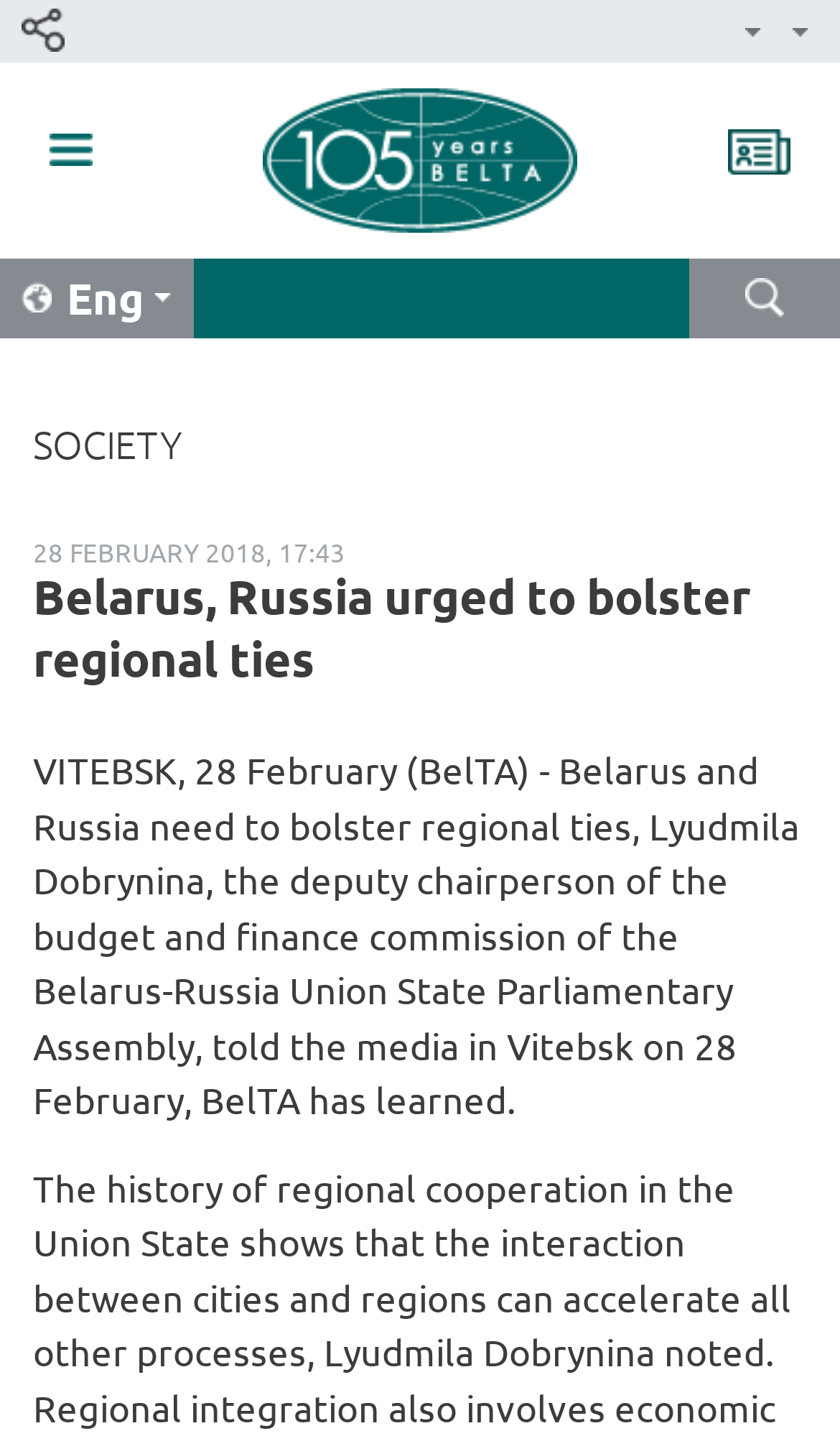Please determine the headline of the webpage and provide its content.

Belarus, Russia urged to bolster regional ties